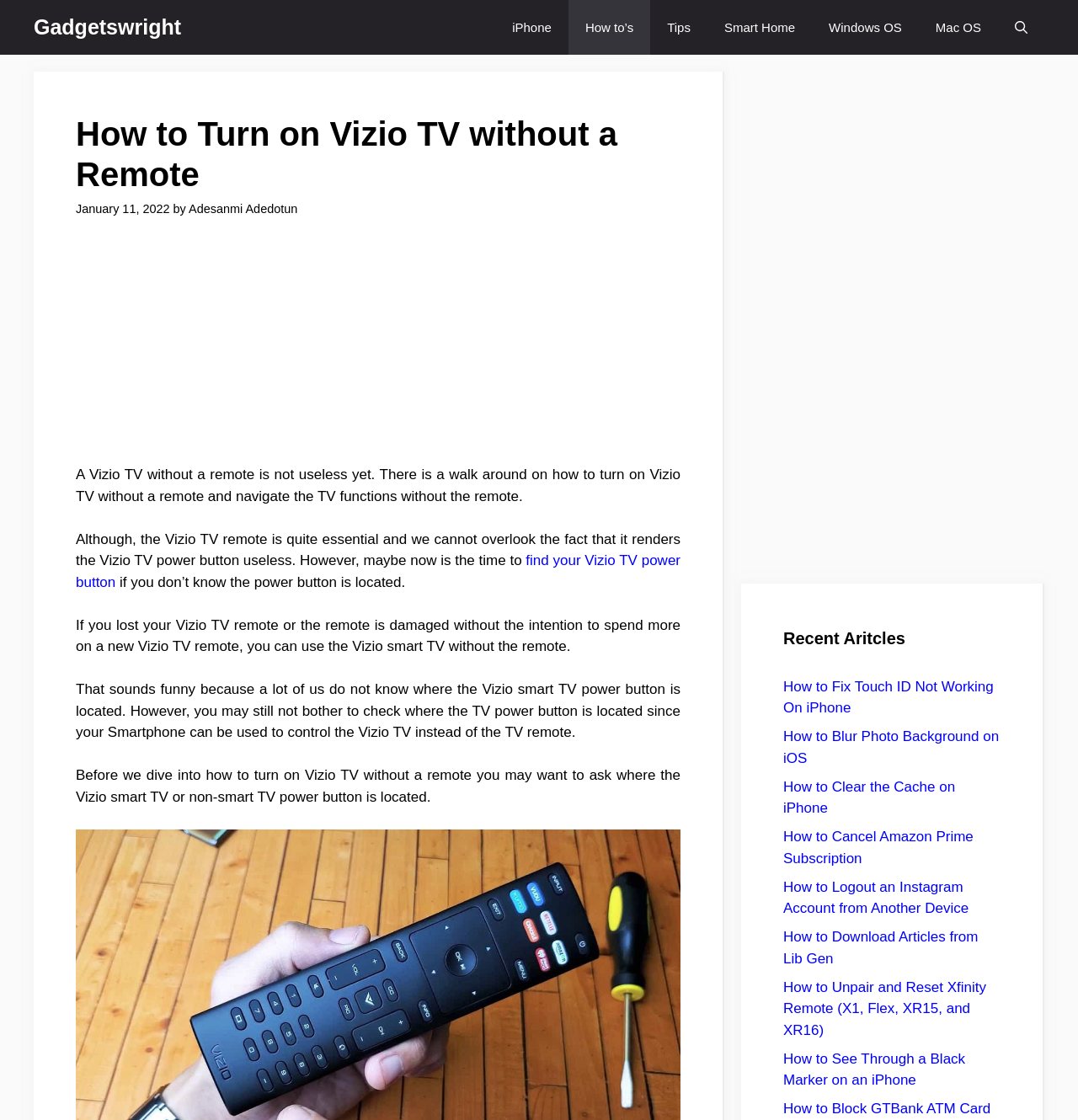What is the date of the article?
Look at the screenshot and give a one-word or phrase answer.

January 11, 2022